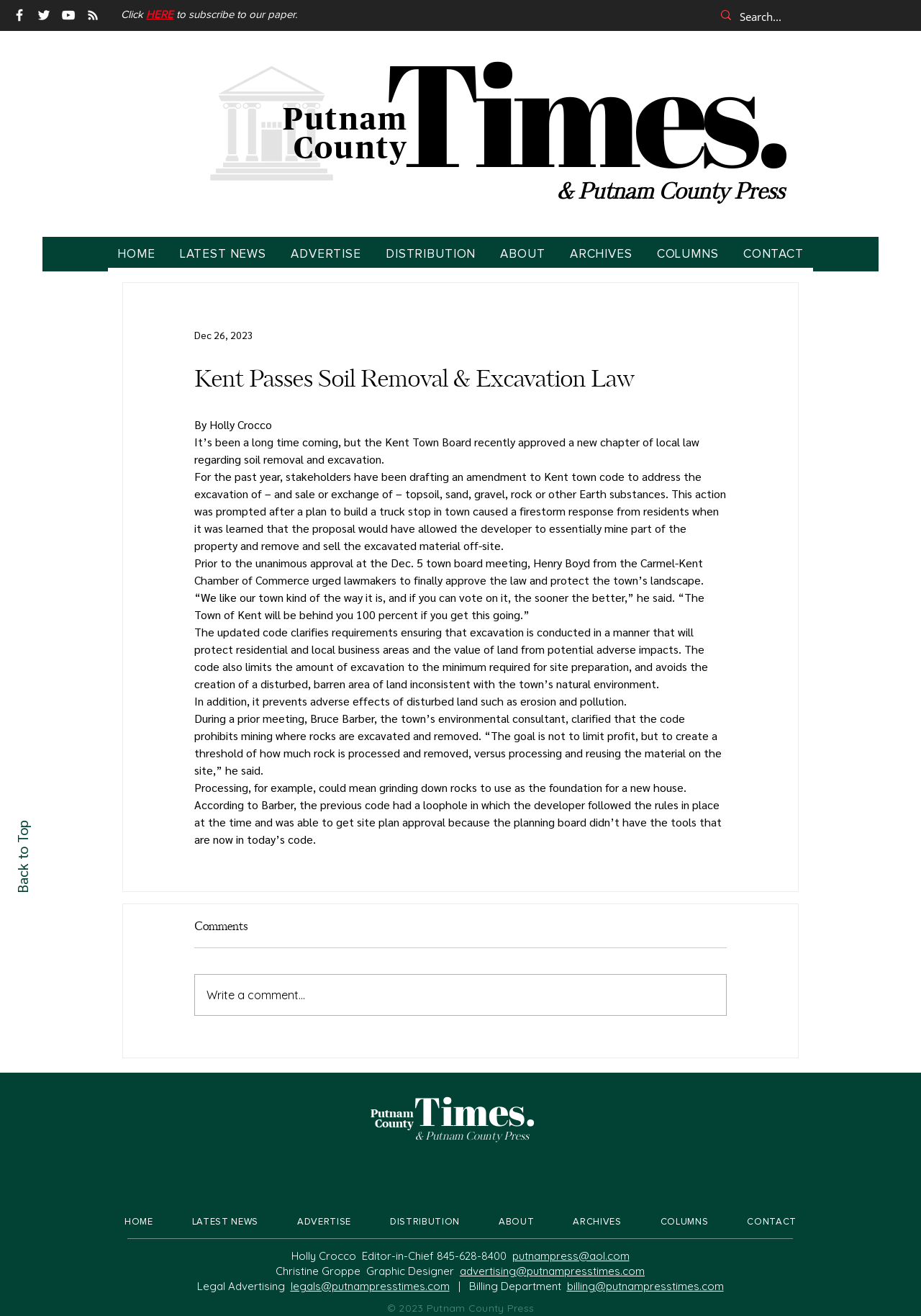Generate a thorough description of the webpage.

The webpage is an article from the Putnam County Press and Times, with the title "Kent Passes Soil Removal & Excavation Law". At the top of the page, there is a social bar with links to Facebook, Twitter, YouTube, and RSS. Below the social bar, there is a call-to-action button to subscribe to the paper.

On the left side of the page, there is a navigation menu with links to various sections of the website, including Home, Latest News, Advertise, Distribution, About, Archives, Columns, and Contact.

The main content of the page is an article about the Kent Town Board approving a new chapter of local law regarding soil removal and excavation. The article is divided into several paragraphs, with headings and subheadings. The text describes the background of the law, the concerns of stakeholders, and the details of the updated code.

Below the article, there is a section for comments, with a button to write a comment. At the bottom of the page, there is a link to return to the top of the page.

The page also has a search bar at the top right corner, with a magnifying glass icon. The search bar allows users to search for specific keywords or phrases.

There are several images on the page, including the logo of the Putnam County Press and Times, and icons for the social media links. The page has a clean and organized layout, with clear headings and concise text.